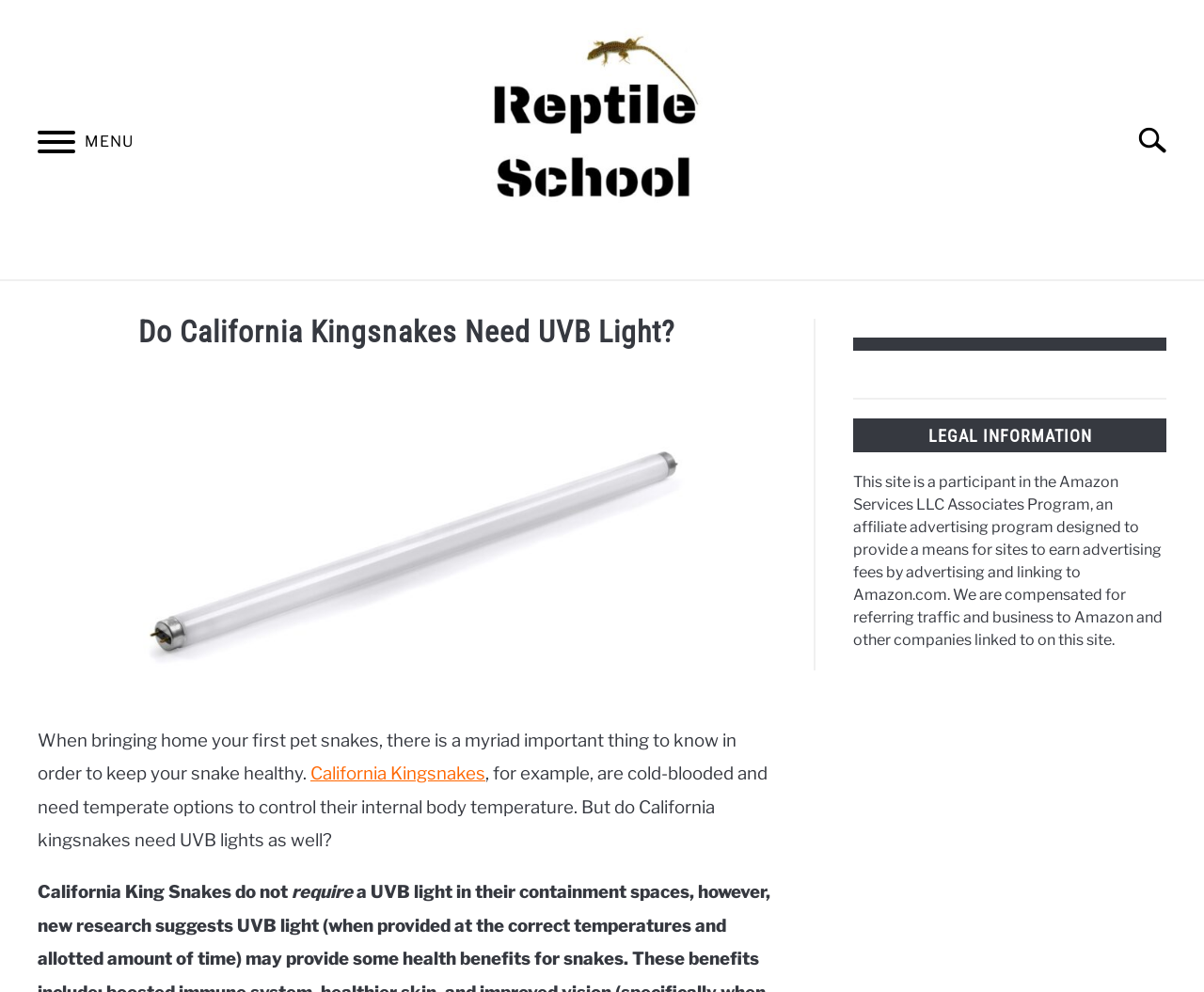Can you specify the bounding box coordinates for the region that should be clicked to fulfill this instruction: "Go to 'CARE GUIDES'".

[0.195, 0.301, 0.302, 0.346]